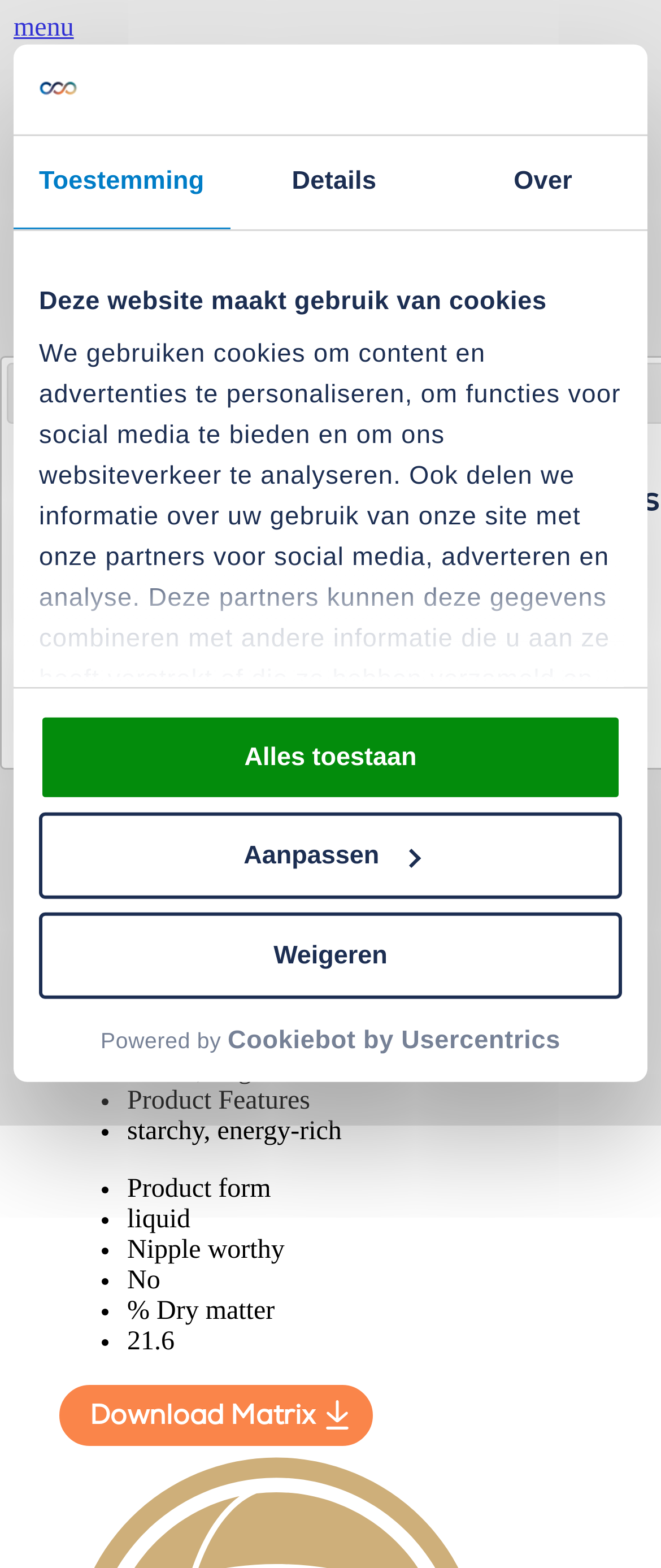What is the format of the product?
Provide a short answer using one word or a brief phrase based on the image.

liquid